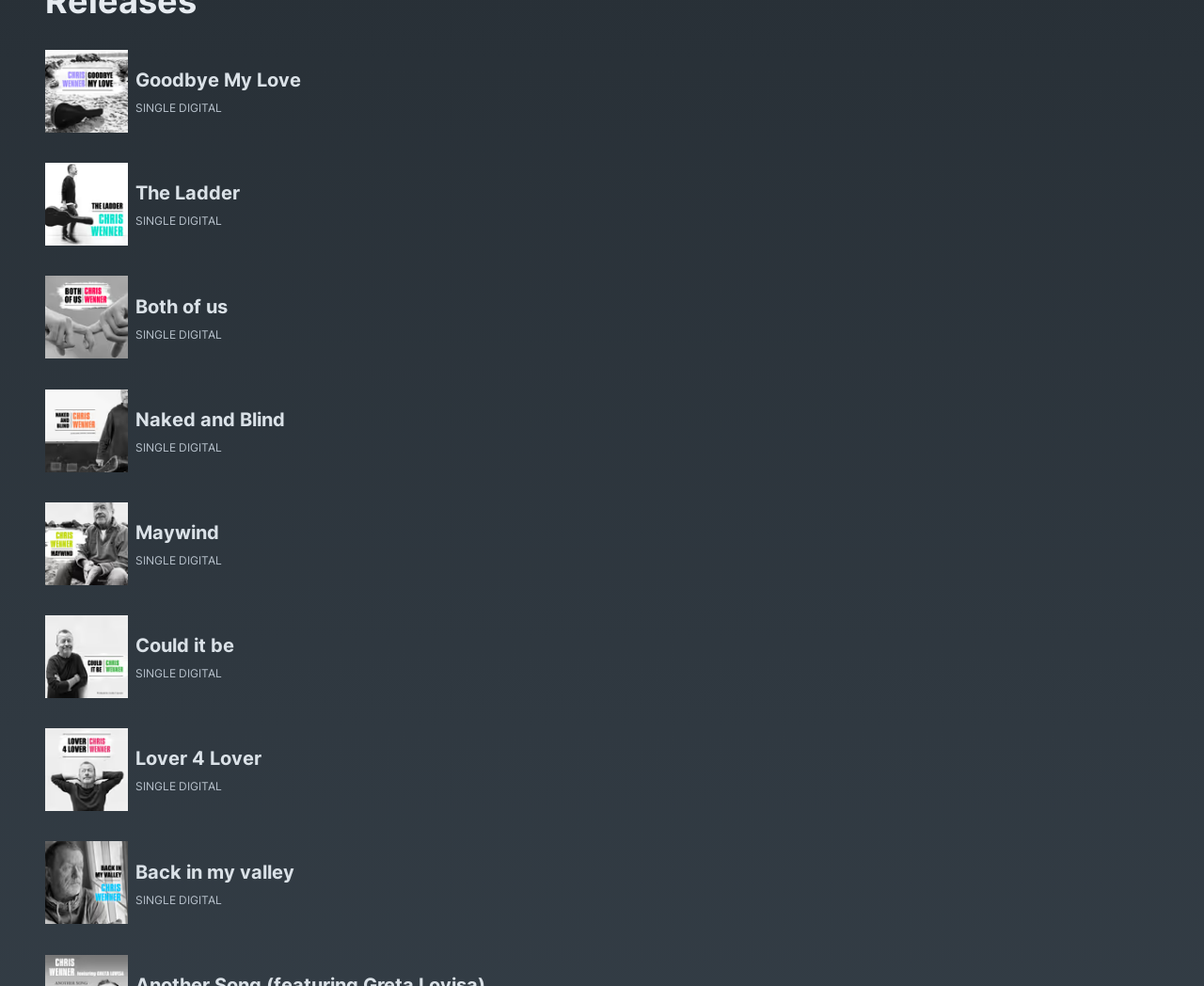Calculate the bounding box coordinates for the UI element based on the following description: "Maywind Single Digital". Ensure the coordinates are four float numbers between 0 and 1, i.e., [left, top, right, bottom].

[0.038, 0.509, 0.962, 0.594]